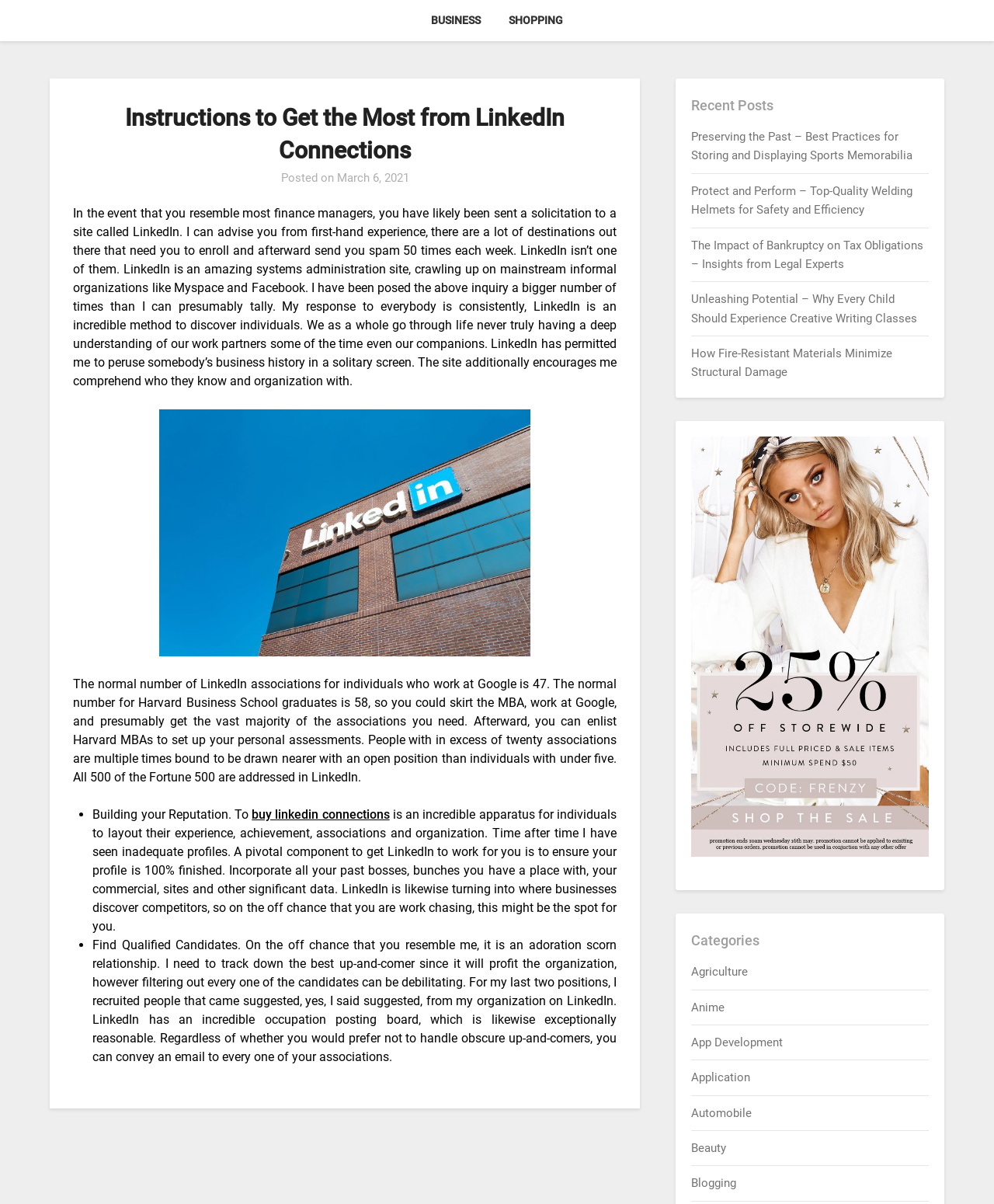Please locate the bounding box coordinates of the element that should be clicked to achieve the given instruction: "Click BUSINESS link".

[0.421, 0.0, 0.496, 0.034]